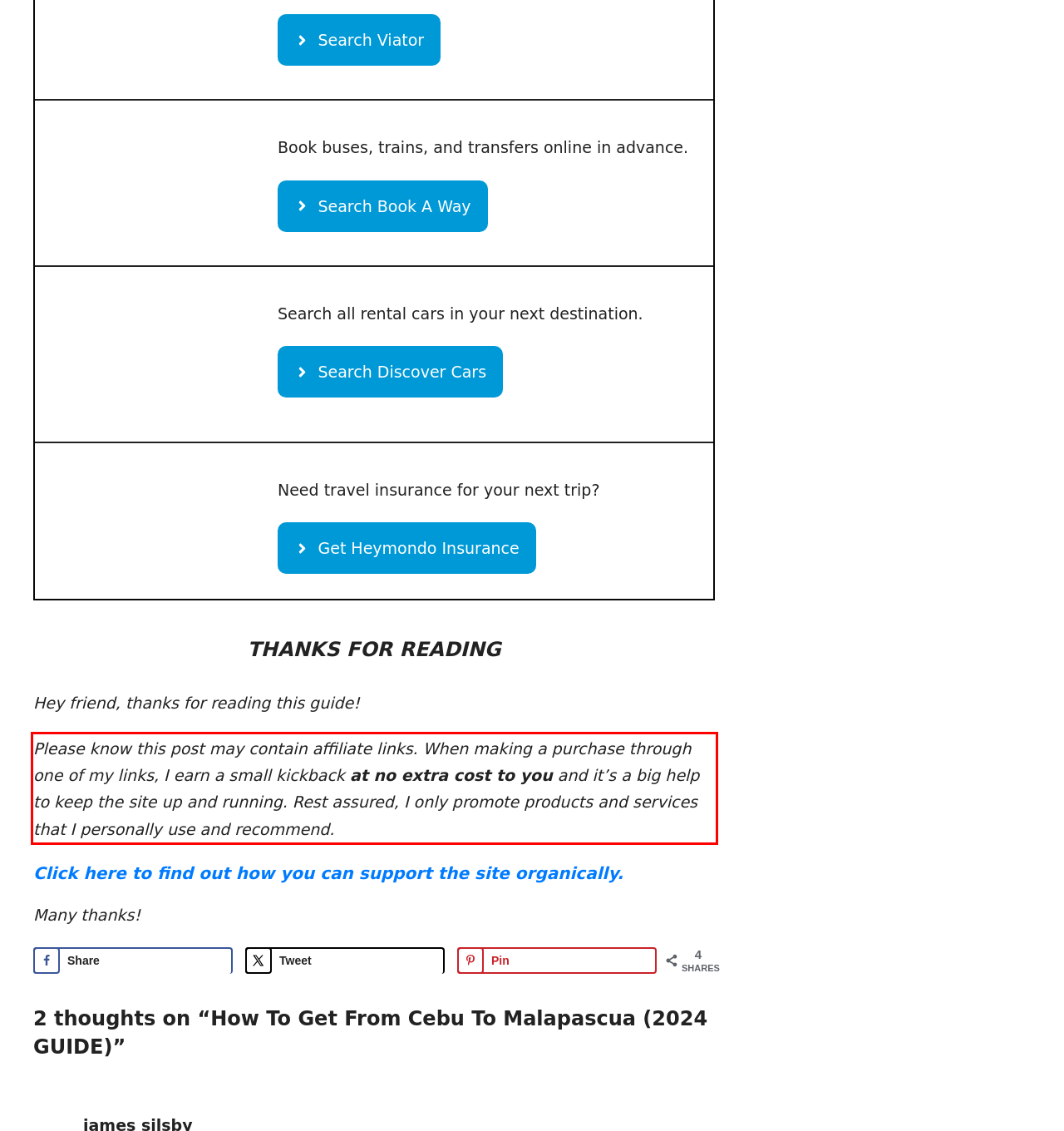Please look at the screenshot provided and find the red bounding box. Extract the text content contained within this bounding box.

Please know this post may contain affiliate links. When making a purchase through one of my links, I earn a small kickback at no extra cost to you and it’s a big help to keep the site up and running. Rest assured, I only promote products and services that I personally use and recommend.